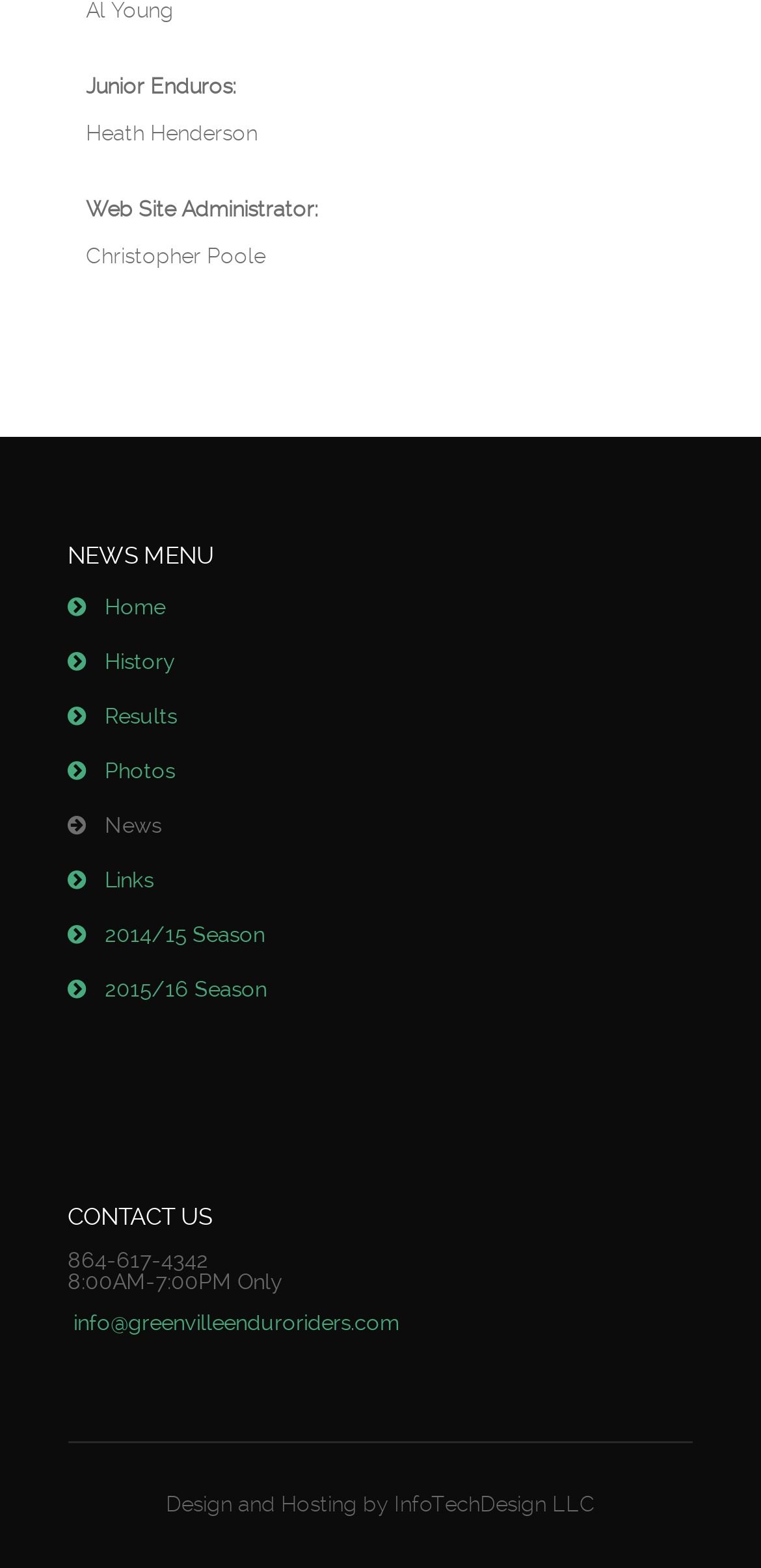Please predict the bounding box coordinates of the element's region where a click is necessary to complete the following instruction: "Check 2014/15 Season". The coordinates should be represented by four float numbers between 0 and 1, i.e., [left, top, right, bottom].

[0.089, 0.584, 0.911, 0.609]